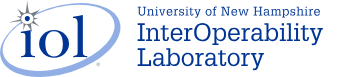Respond concisely with one word or phrase to the following query:
What is the focus of the IOL's research?

Advanced technological solutions